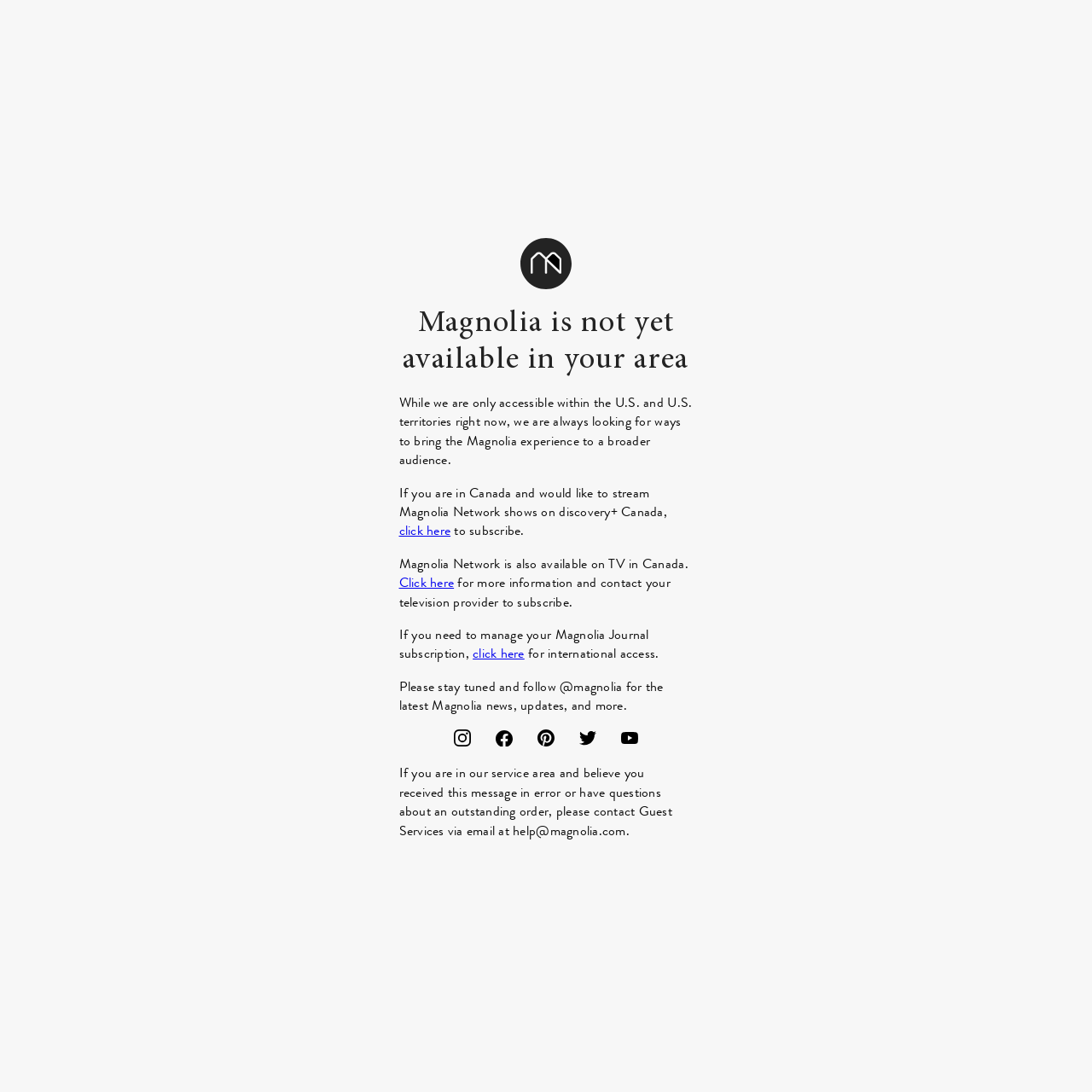Locate the bounding box coordinates of the element that should be clicked to execute the following instruction: "click here to manage your Magnolia Journal subscription".

[0.433, 0.589, 0.48, 0.607]